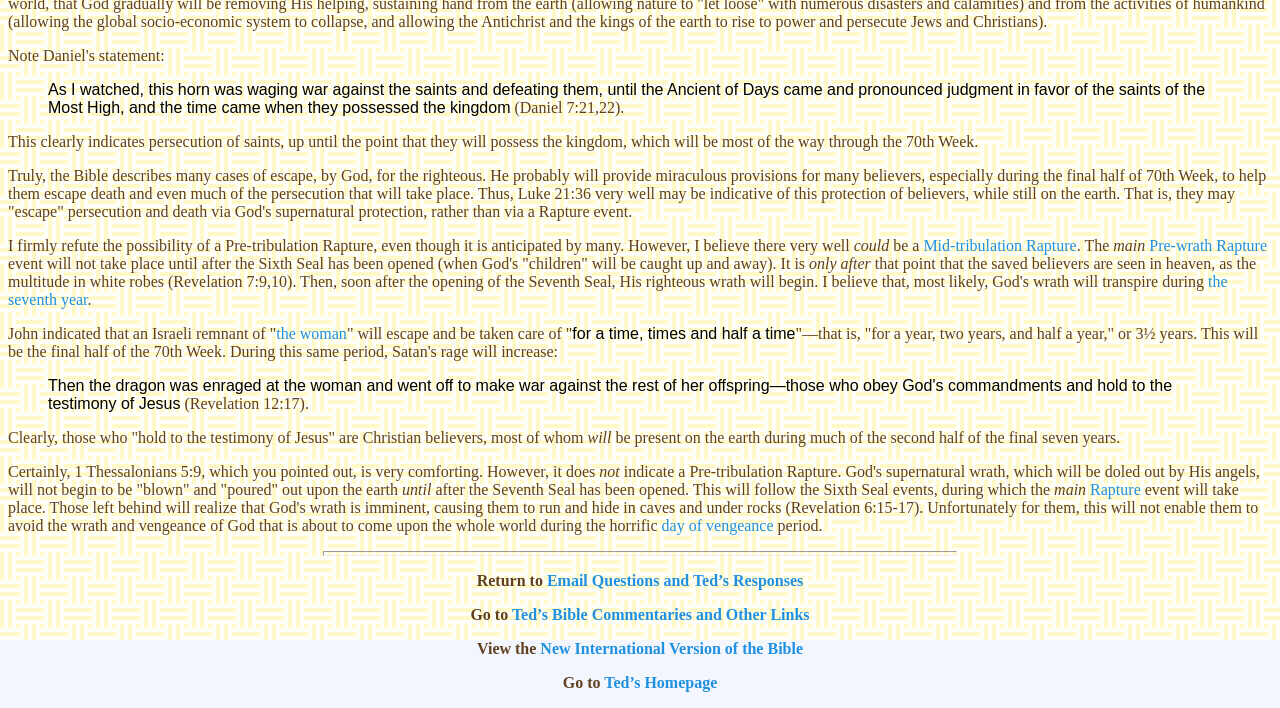Based on the element description: "the seventh year", identify the bounding box coordinates for this UI element. The coordinates must be four float numbers between 0 and 1, listed as [left, top, right, bottom].

[0.006, 0.386, 0.959, 0.435]